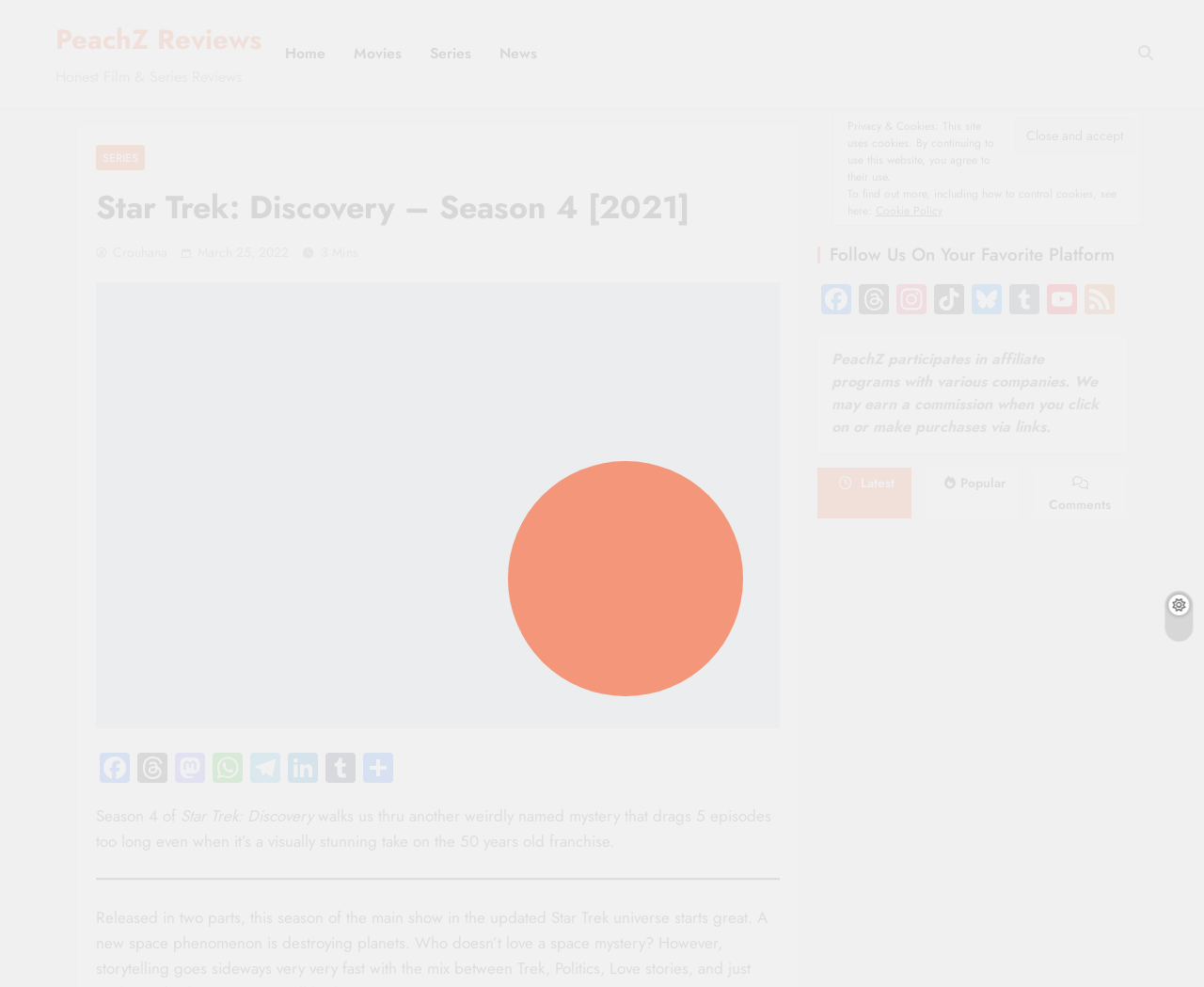What is the category of the article 'Star Trek: Discovery – Season 4 [2021]'?
Based on the image, provide your answer in one word or phrase.

SERIES